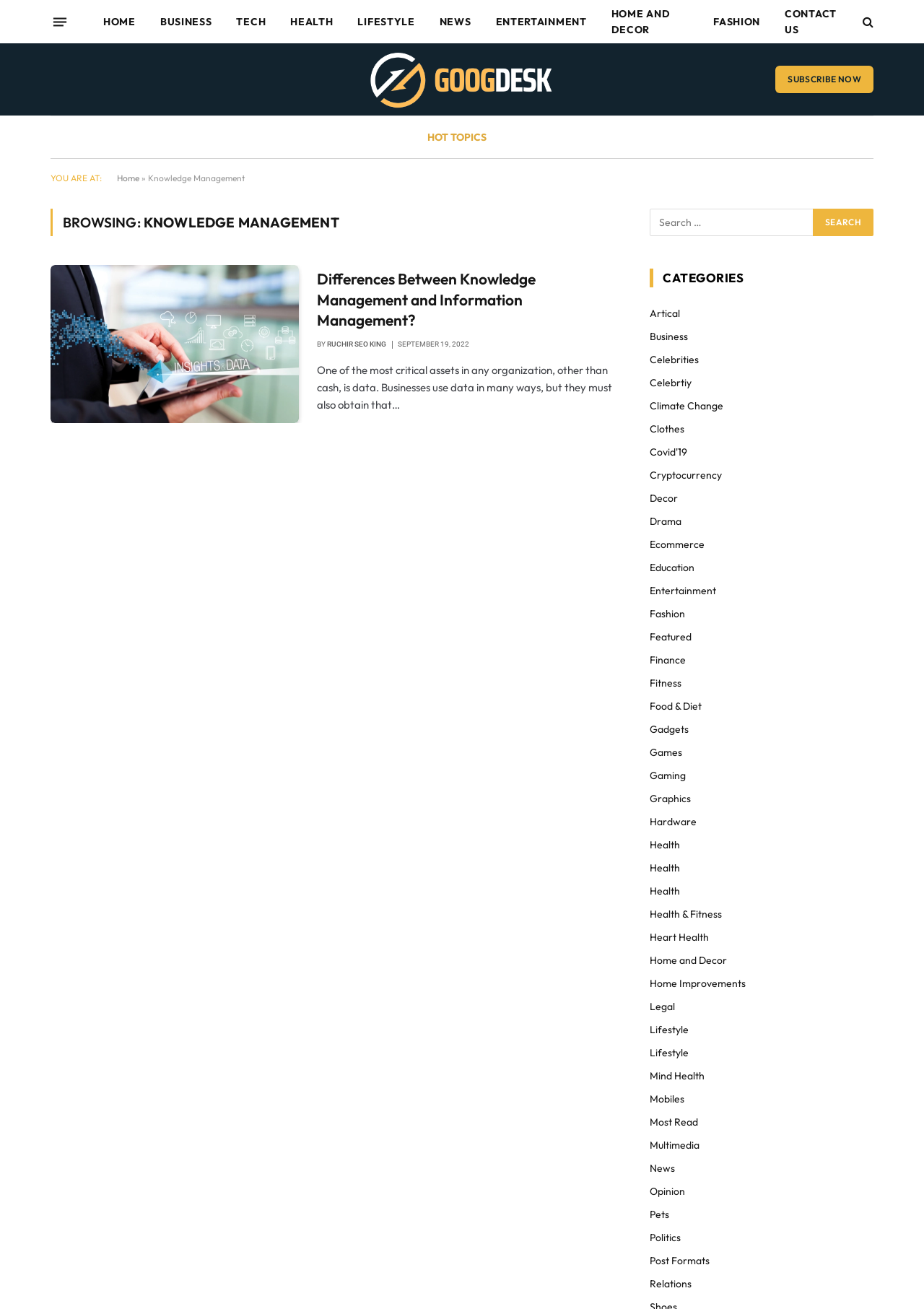Please give a succinct answer using a single word or phrase:
How many links are in the top navigation menu?

9